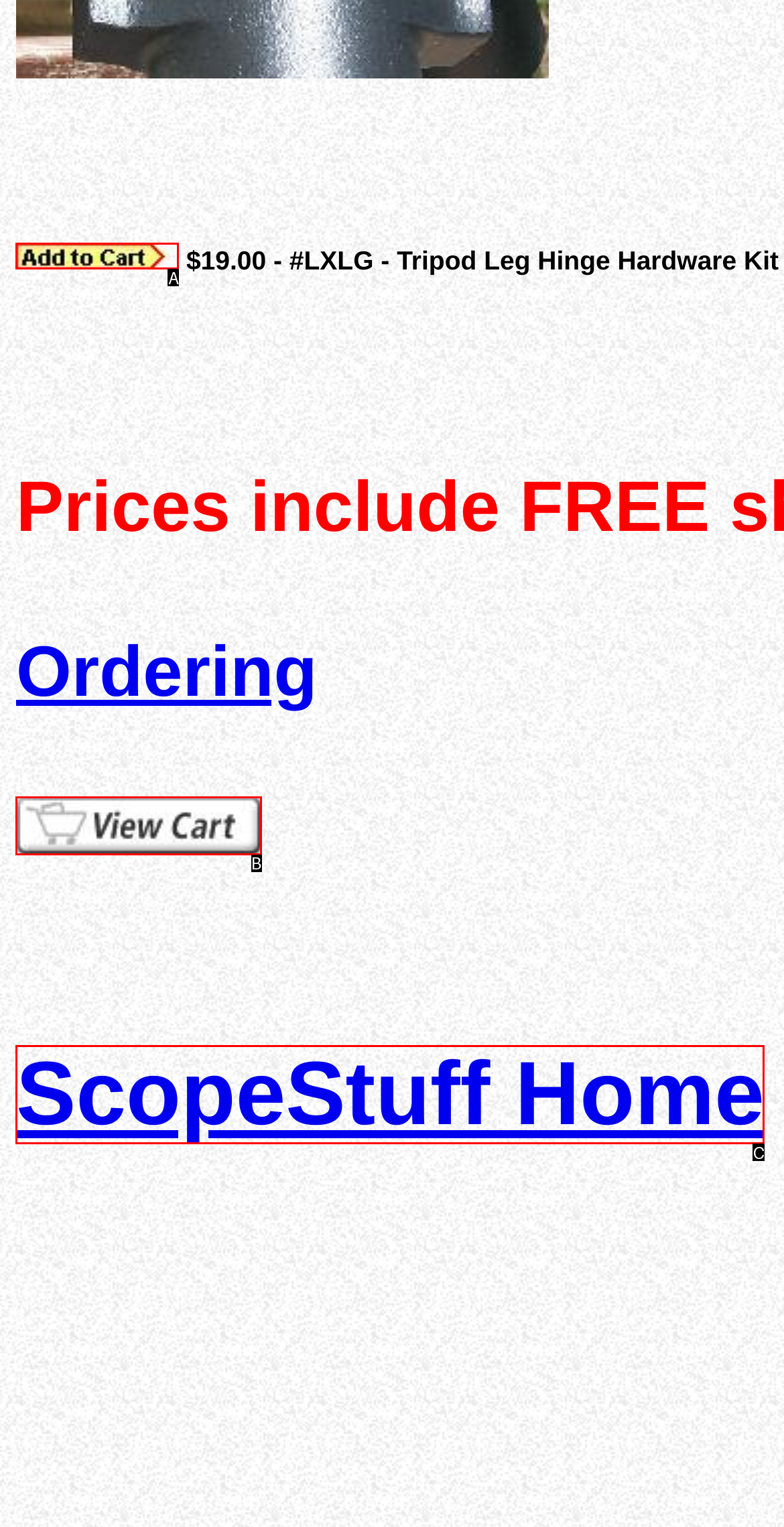Identify which HTML element aligns with the description: ScopeStuff Home
Answer using the letter of the correct choice from the options available.

C